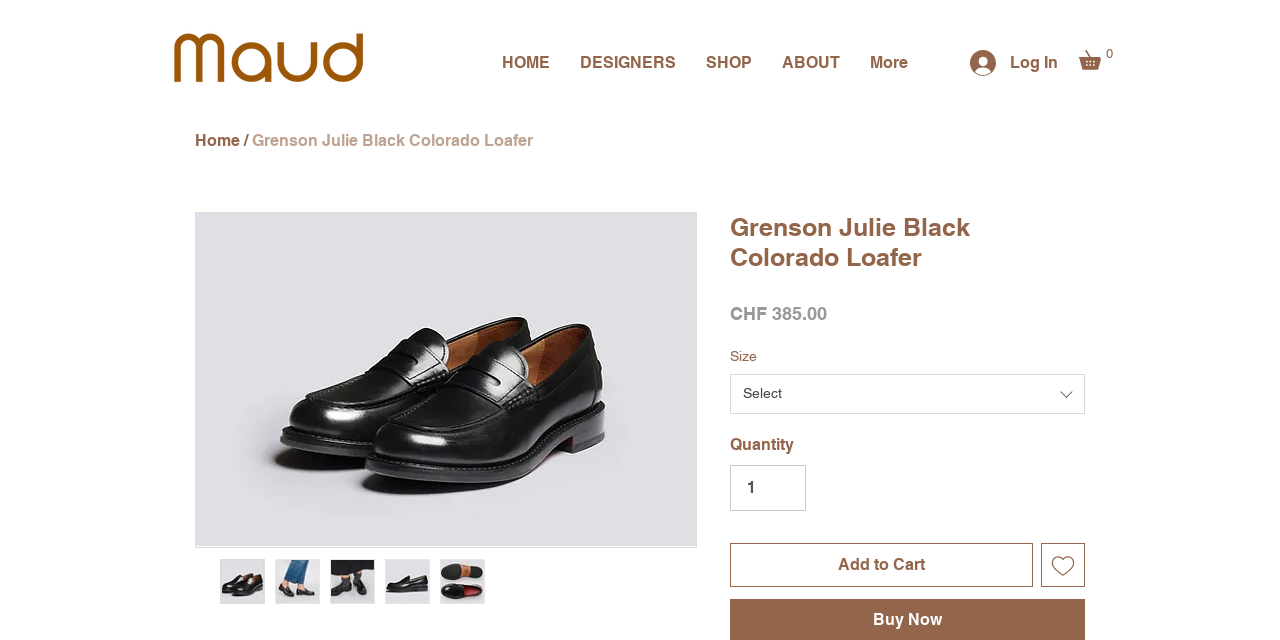Kindly determine the bounding box coordinates of the area that needs to be clicked to fulfill this instruction: "Click the 'Cart with 0 items' button".

[0.843, 0.067, 0.874, 0.109]